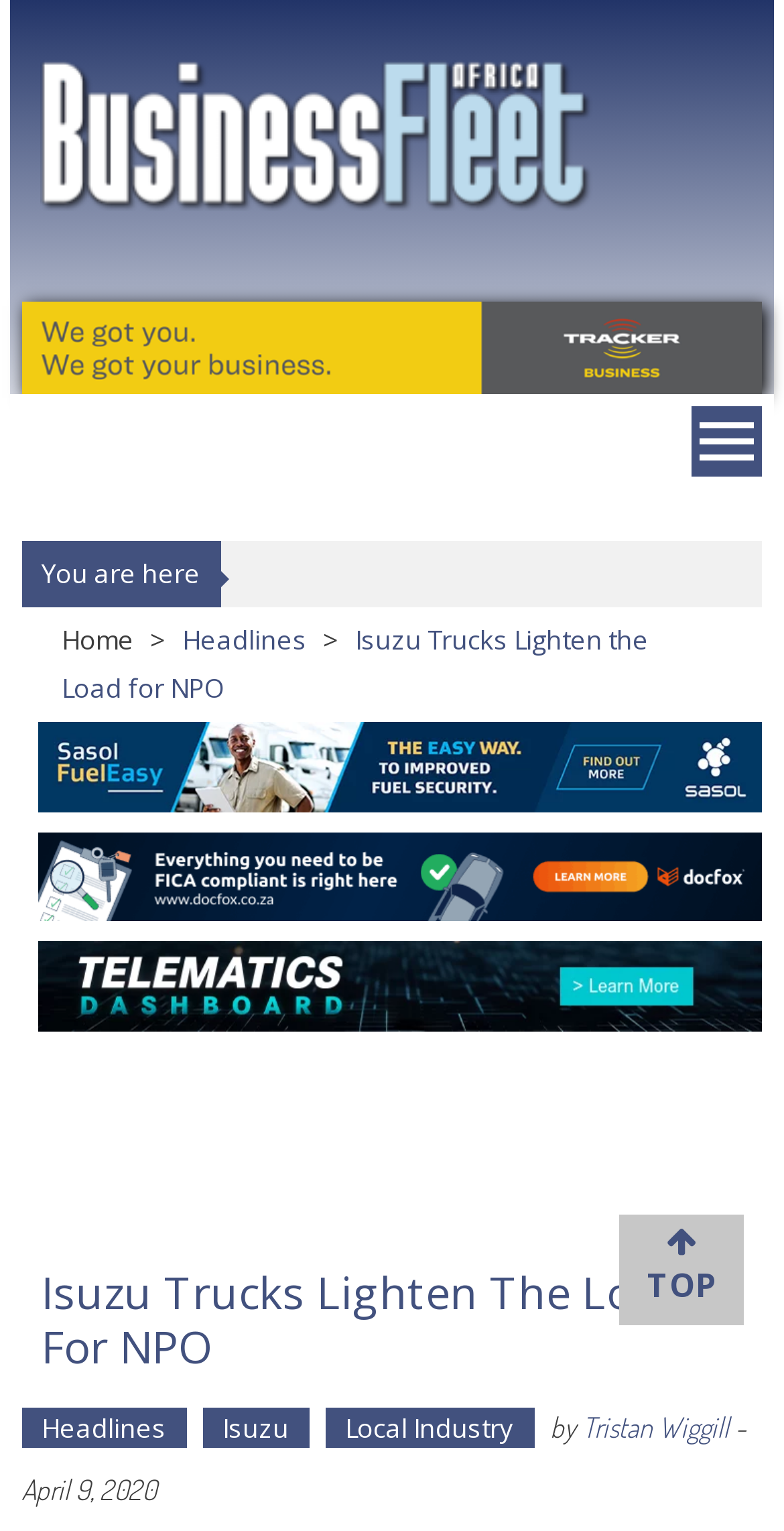Find the bounding box coordinates corresponding to the UI element with the description: "Tristan Wiggill". The coordinates should be formatted as [left, top, right, bottom], with values as floats between 0 and 1.

[0.743, 0.921, 0.93, 0.943]